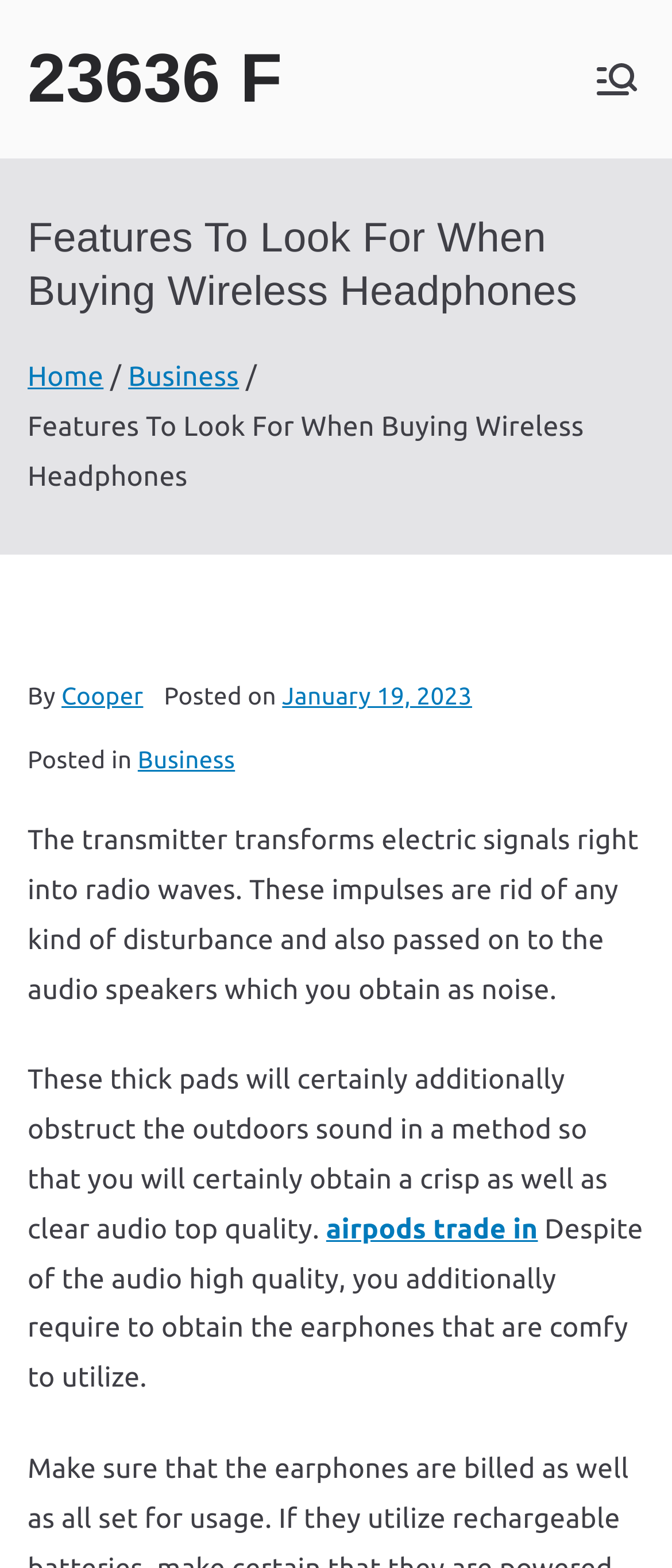Locate the UI element described by parent_node: Remember Me name="remember" value="Yes" in the provided webpage screenshot. Return the bounding box coordinates in the format (top-left x, top-left y, bottom-right x, bottom-right y), ensuring all values are between 0 and 1.

None